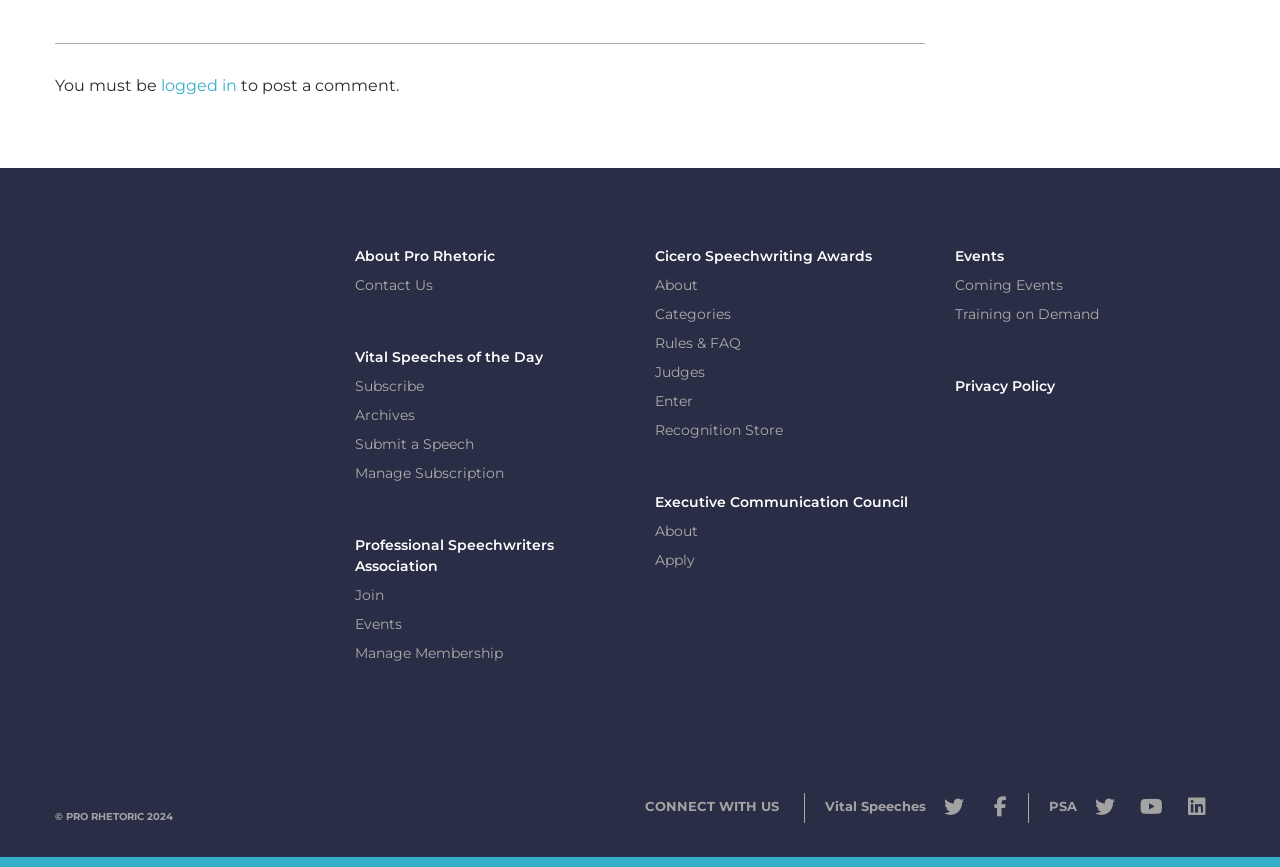Extract the bounding box coordinates of the UI element described: "Vital Speeches of the Day". Provide the coordinates in the format [left, top, right, bottom] with values ranging from 0 to 1.

[0.277, 0.401, 0.424, 0.422]